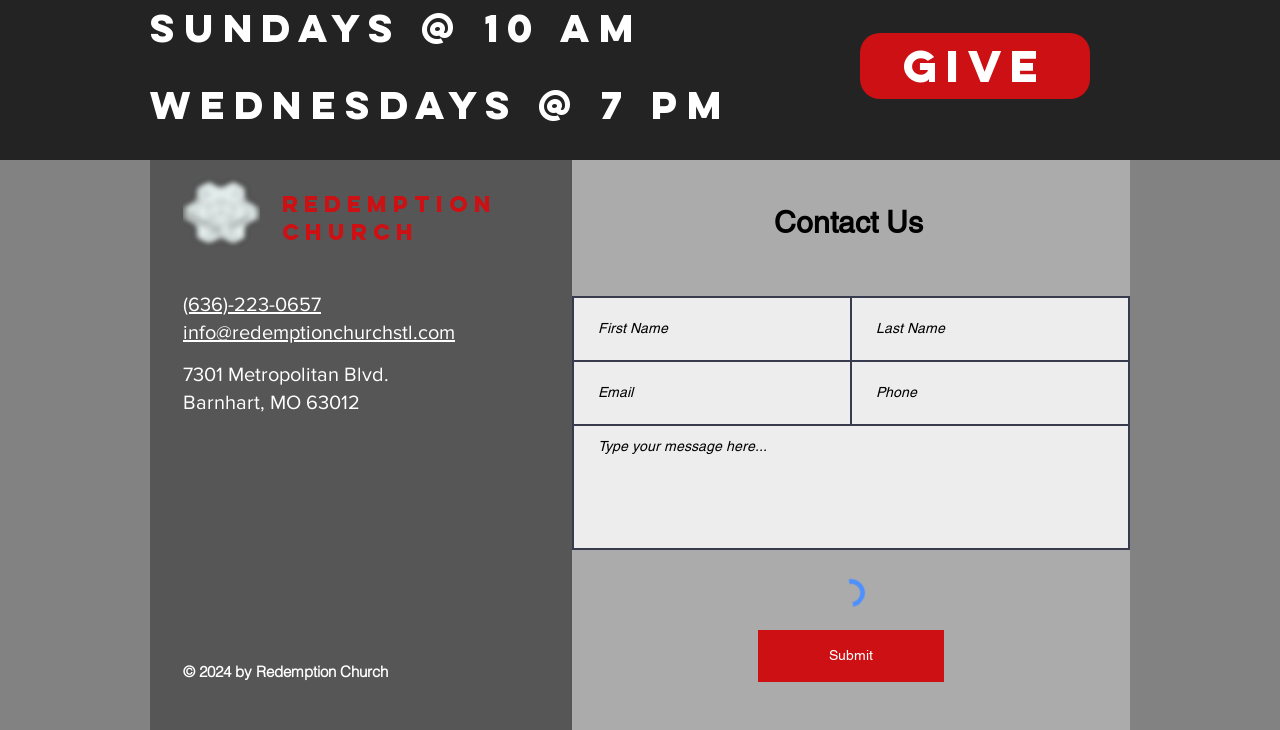Determine the bounding box coordinates of the section to be clicked to follow the instruction: "Fill in the First Name field". The coordinates should be given as four float numbers between 0 and 1, formatted as [left, top, right, bottom].

[0.447, 0.406, 0.666, 0.496]